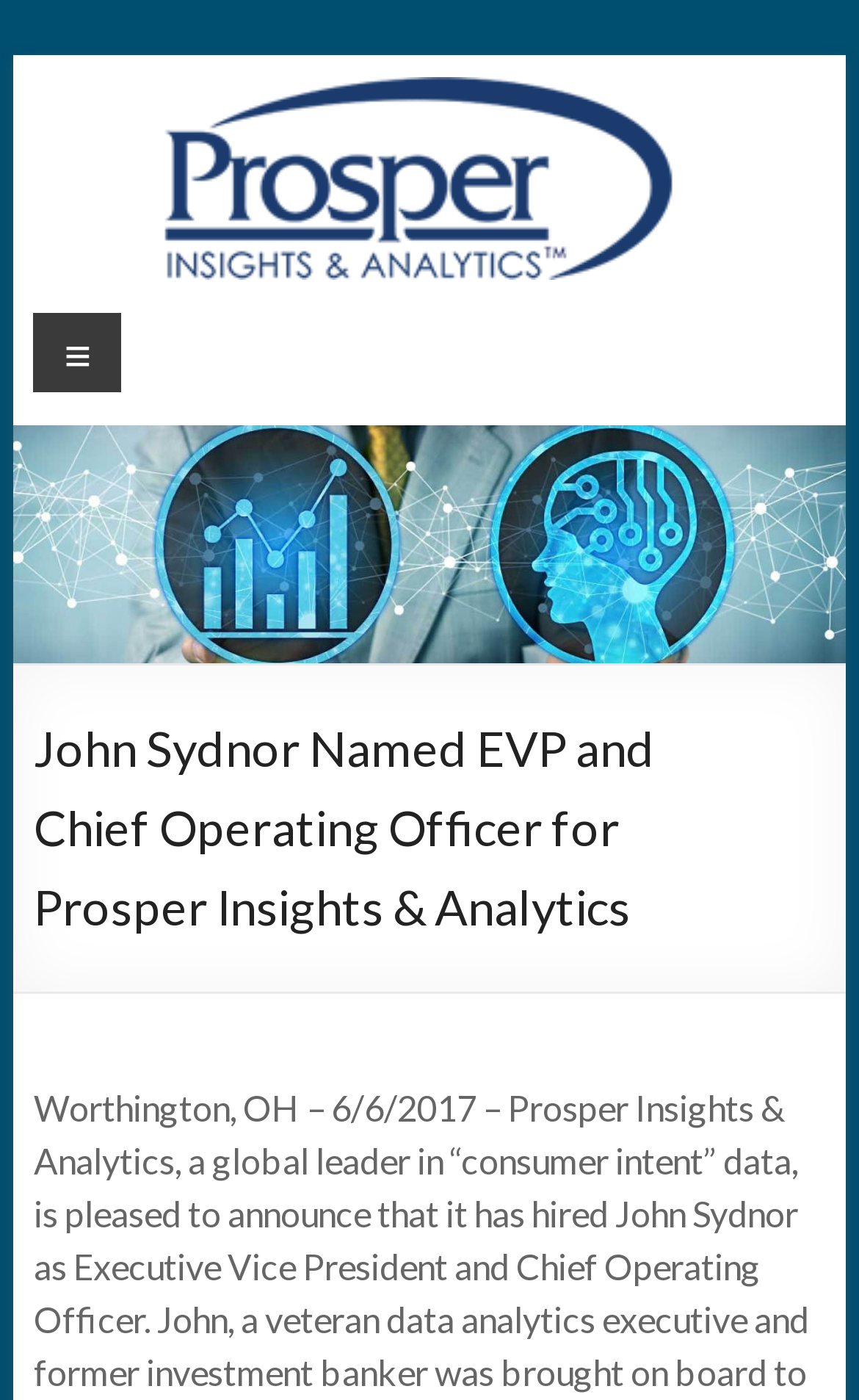Elaborate on the webpage's design and content in a detailed caption.

The webpage is about John Sydnor being named EVP and Chief Operating Officer for Prosper Insights & Analytics. At the top left corner, there is a "Skip to content" link. Next to it, on the top center, is the company's logo, an image with the text "Prosper Insights & Analytics", which is also a link. Below the logo, there is a heading with the same company name. 

On the top right corner, there is a "Menu" text. Below it, there is a large image that spans almost the entire width of the page, with the company's logo again. 

The main content of the page is a heading that announces John Sydnor's new role, located at the center of the page.